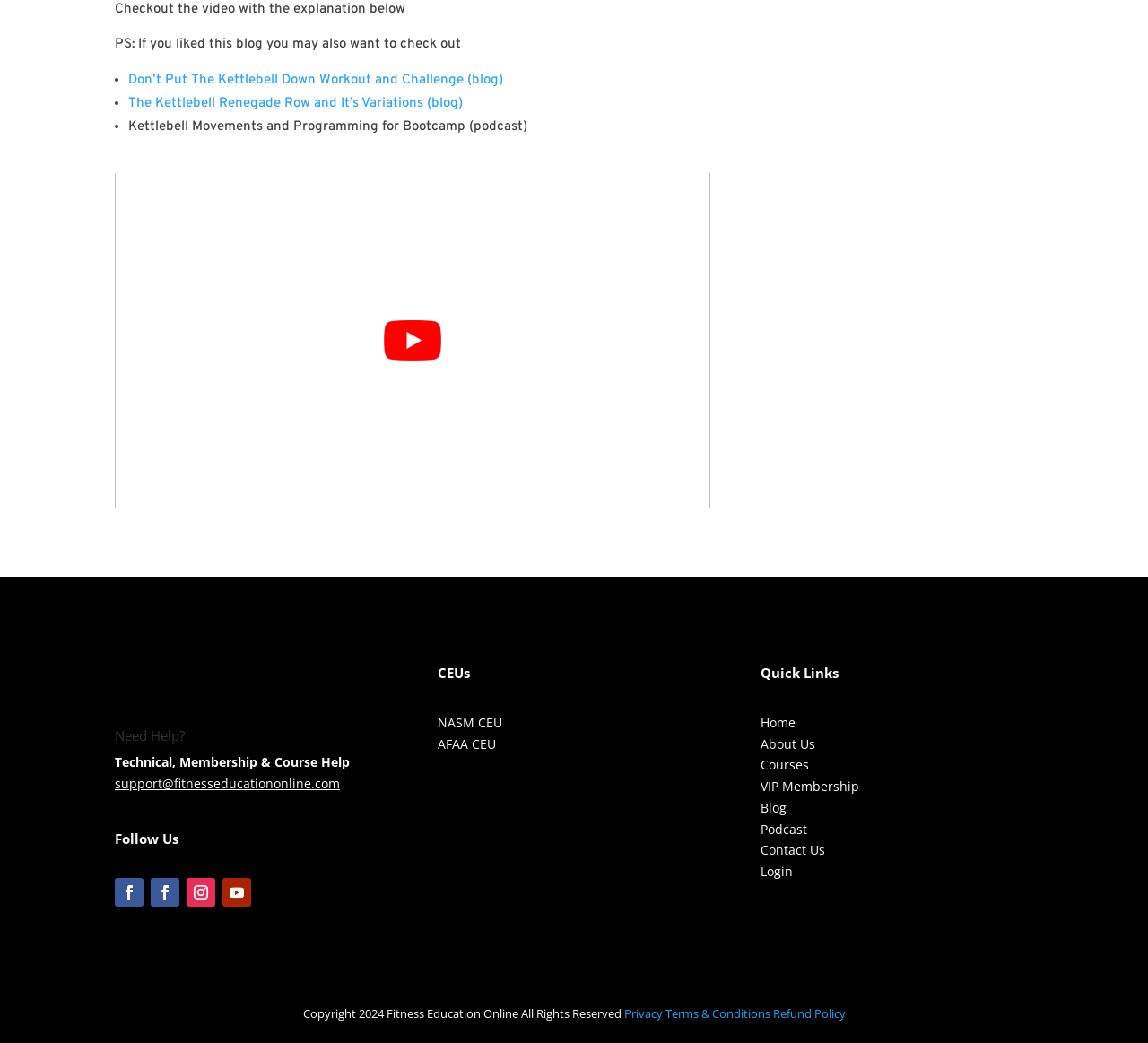What is the copyright year mentioned?
Please provide a single word or phrase as your answer based on the image.

2024